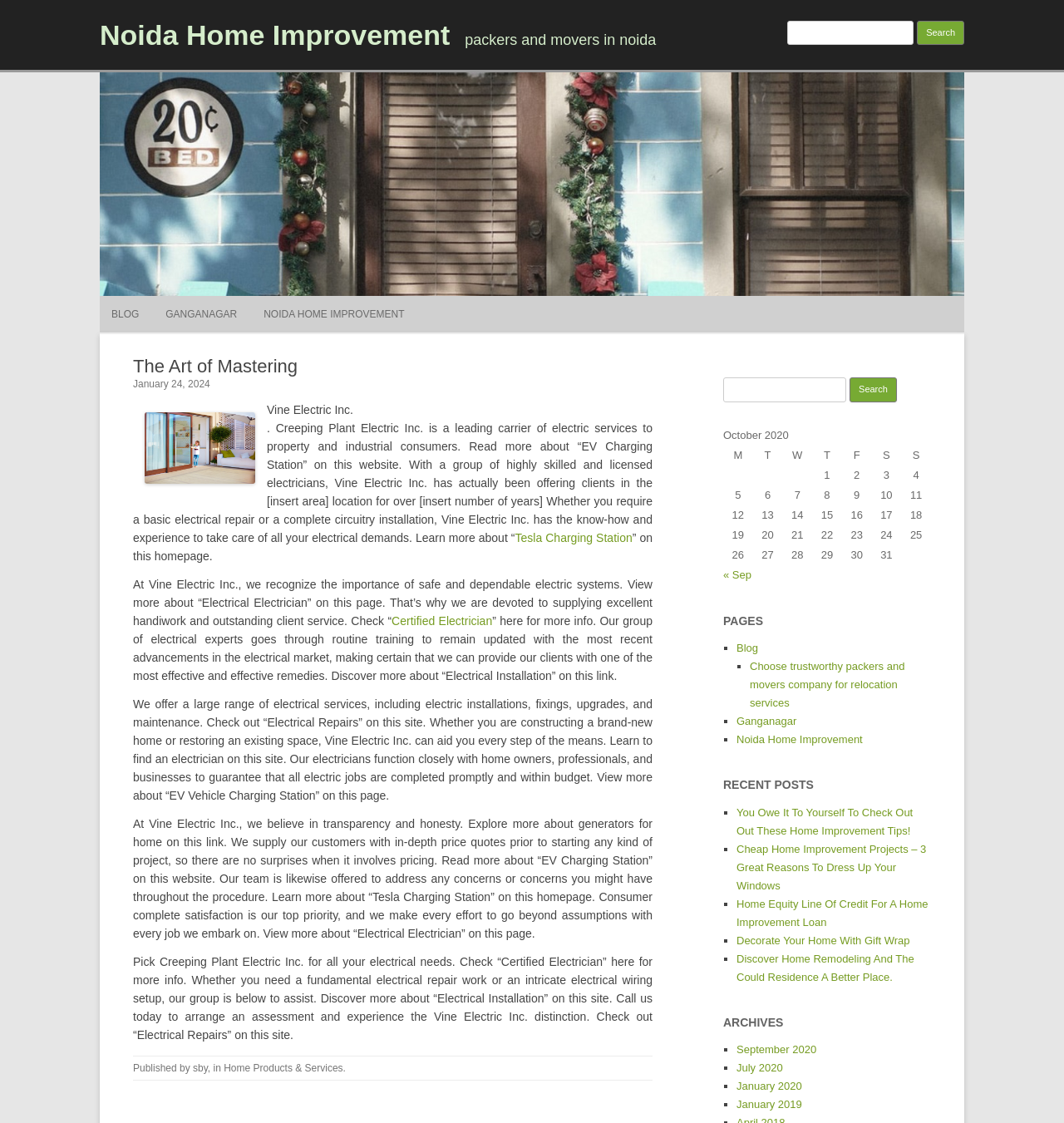What is the name of the author of the webpage?
Please give a detailed and thorough answer to the question, covering all relevant points.

The answer cannot be found on the webpage, as there is no mention of the author's name. The footer section only mentions 'Published by' but does not provide a specific name.